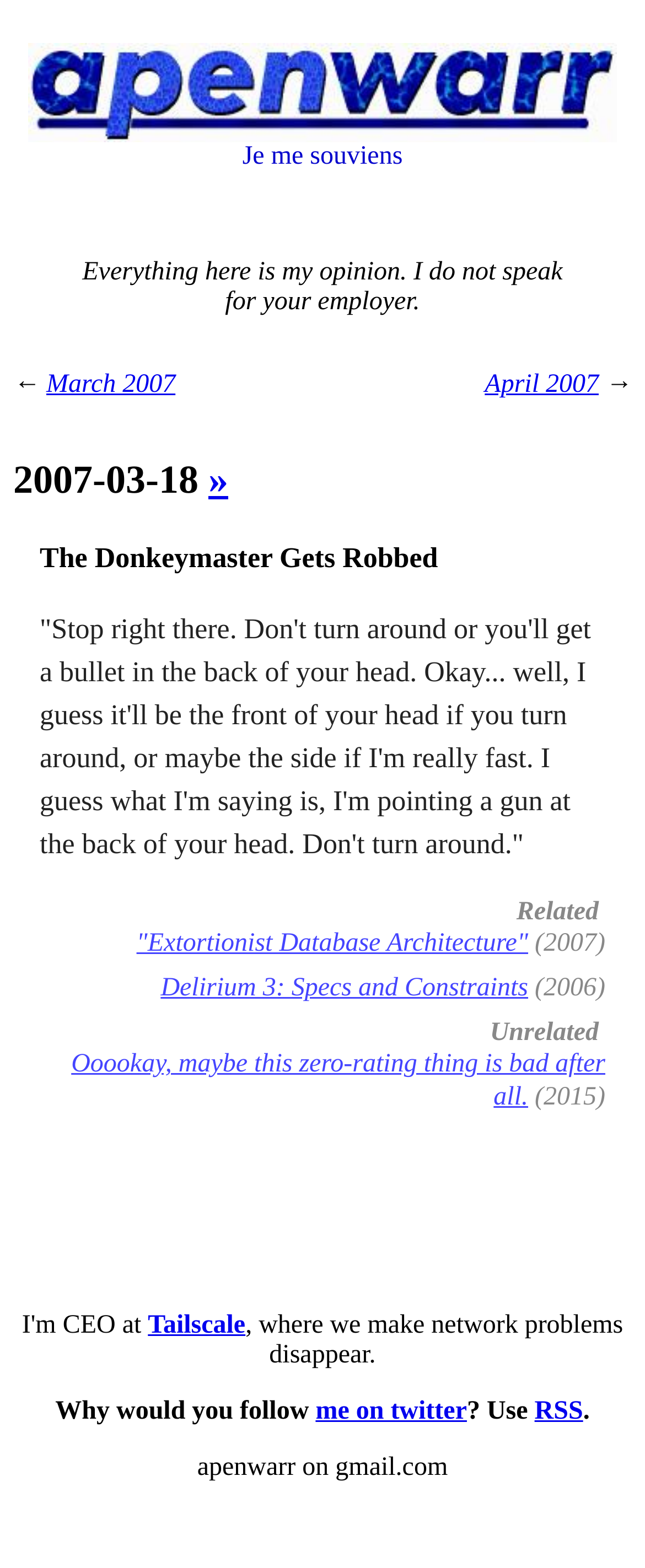What is the name of the author?
Please give a detailed and elaborate explanation in response to the question.

The author's name is mentioned at the bottom of the webpage, in the contact information section, as 'apenwarr on gmail.com'.